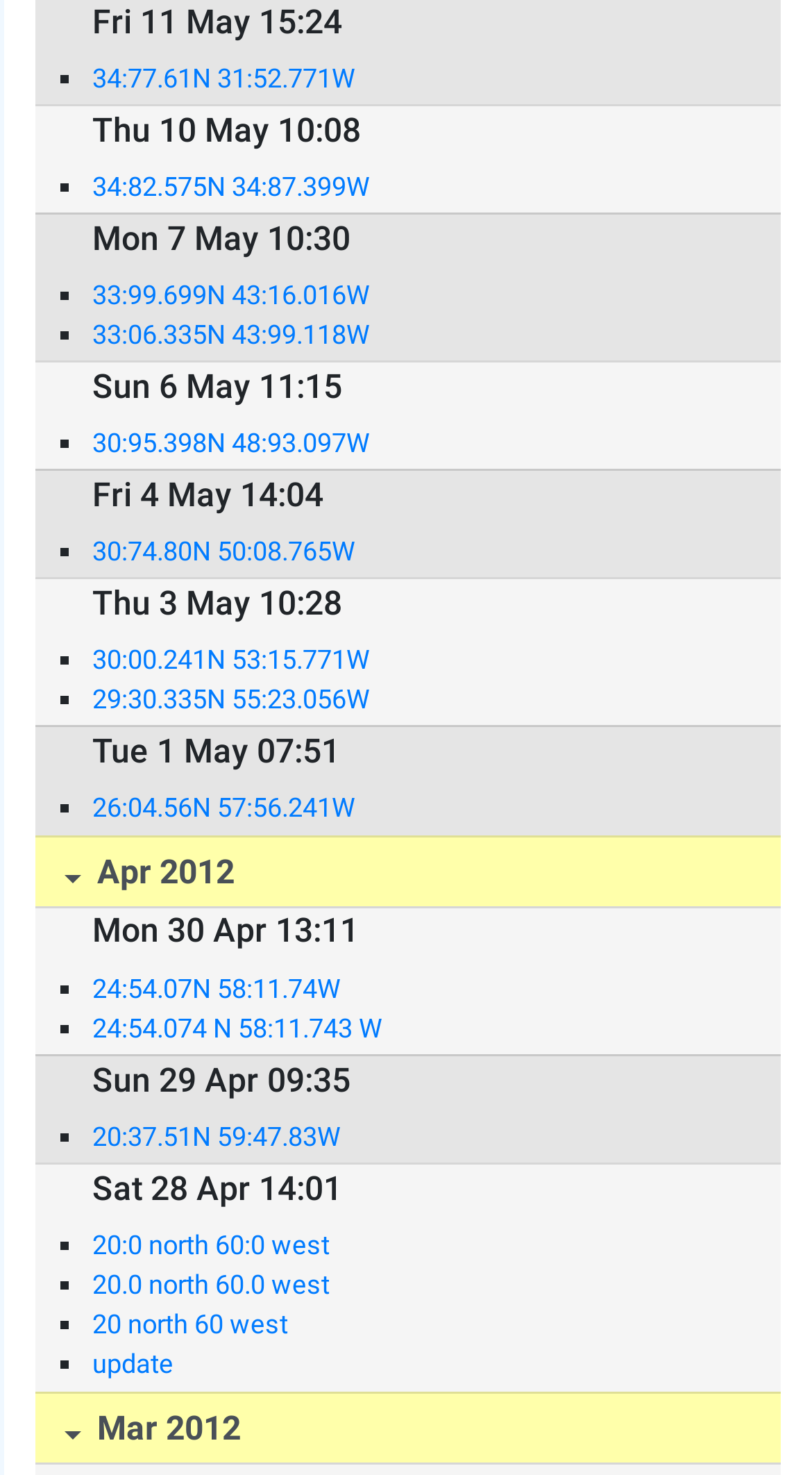Specify the bounding box coordinates of the area to click in order to execute this command: 'View coordinates for Fri 11 May 15:24'. The coordinates should consist of four float numbers ranging from 0 to 1, and should be formatted as [left, top, right, bottom].

[0.114, 0.039, 0.91, 0.066]